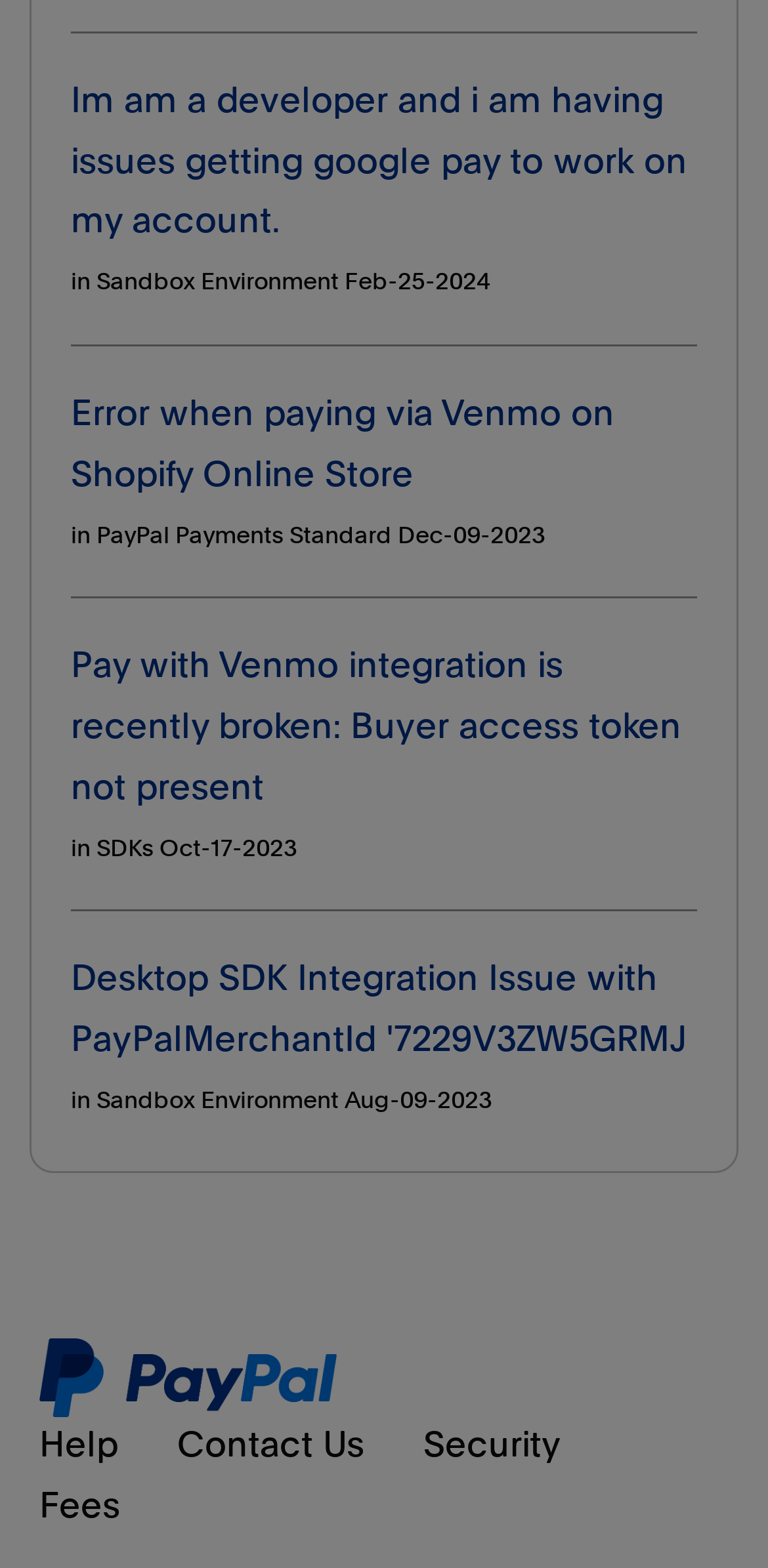Answer the following query with a single word or phrase:
How many time elements are there on the webpage?

5